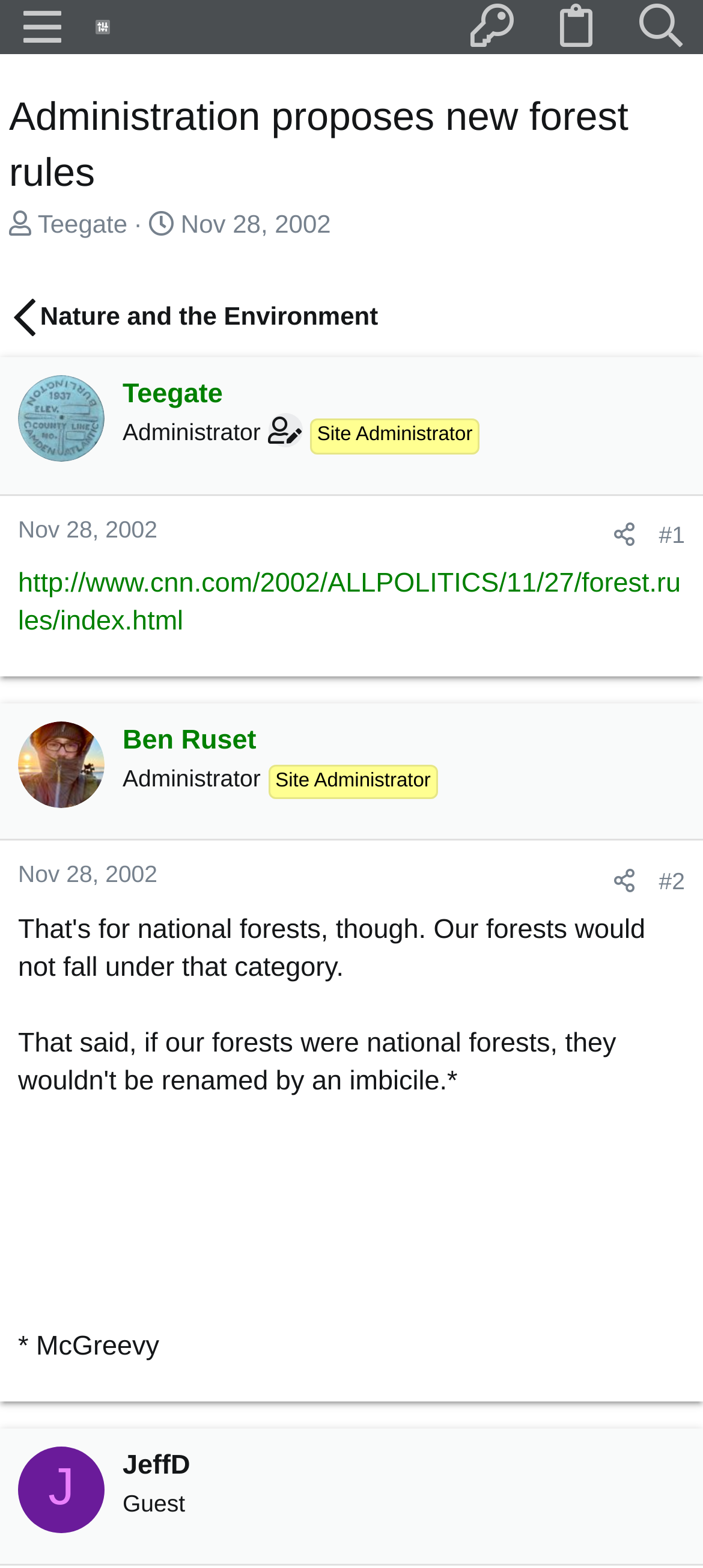Please determine the bounding box of the UI element that matches this description: Nature and the Environment. The coordinates should be given as (top-left x, top-left y, bottom-right x, bottom-right y), with all values between 0 and 1.

[0.013, 0.189, 0.538, 0.216]